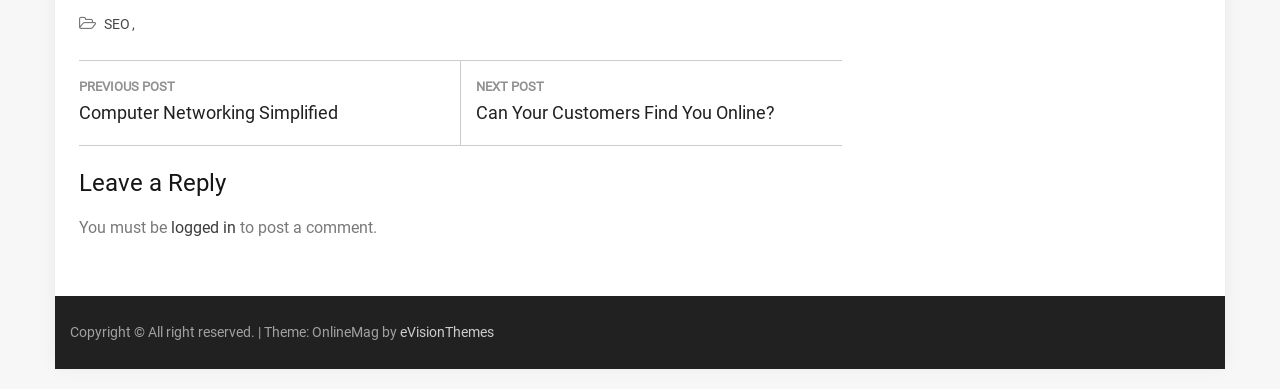What is required to post a comment?
Please provide a comprehensive answer to the question based on the webpage screenshot.

In the 'Leave a Reply' section, I found a text that says 'You must be logged in to post a comment.', which implies that one needs to be logged in to post a comment.